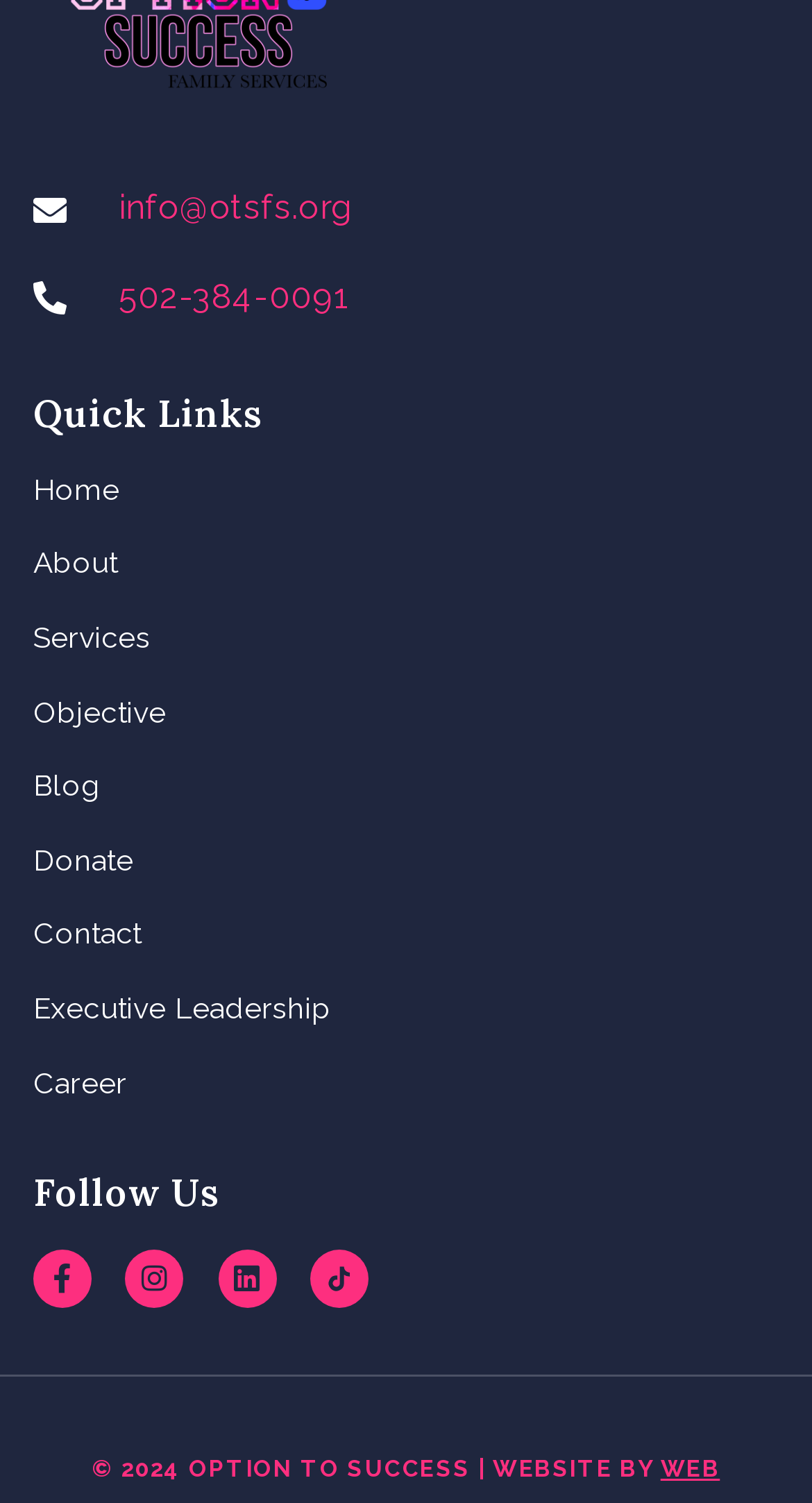Locate the coordinates of the bounding box for the clickable region that fulfills this instruction: "Go to IDEAL SHAVER".

None